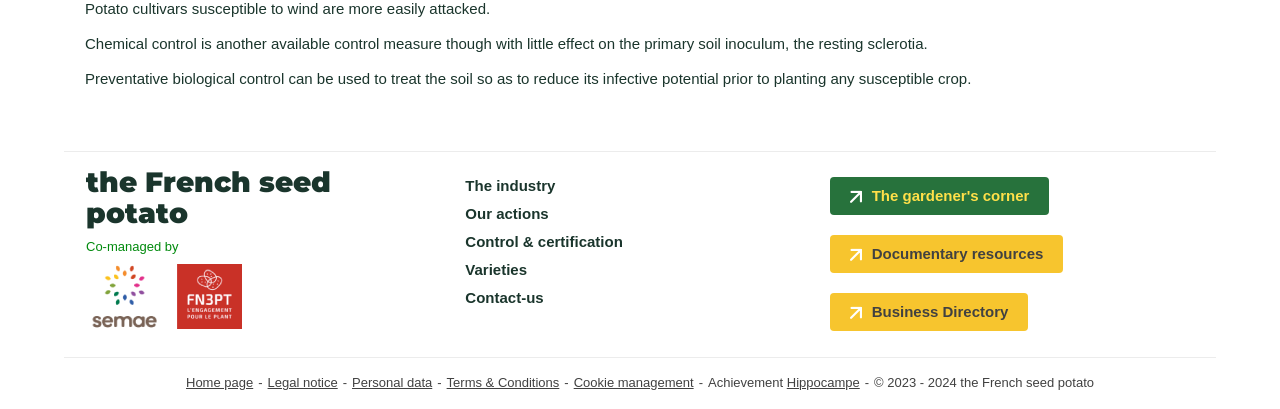Determine the bounding box coordinates of the target area to click to execute the following instruction: "Check 'Legal notice'."

[0.209, 0.917, 0.264, 0.954]